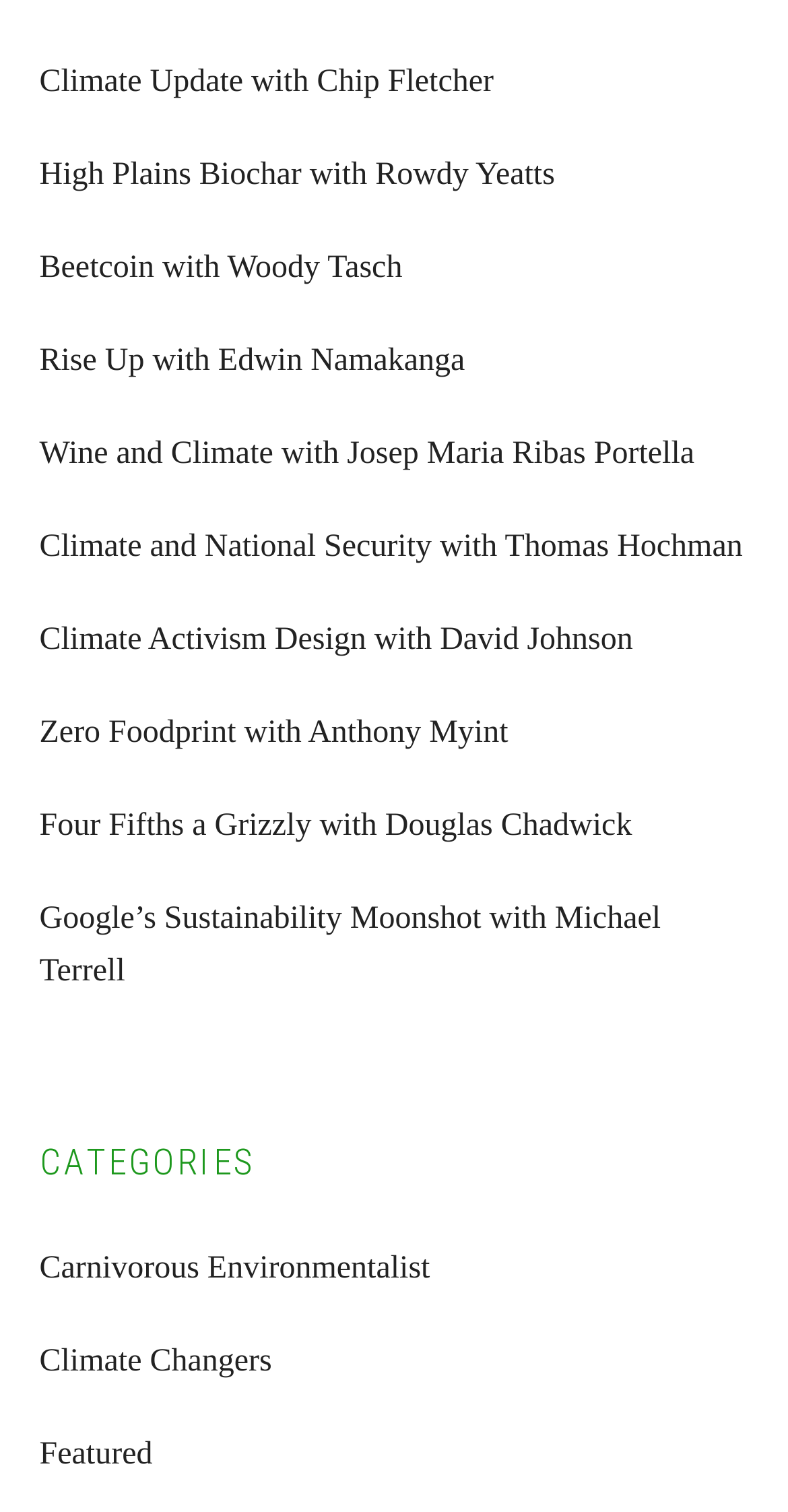From the webpage screenshot, identify the region described by Climate Changers. Provide the bounding box coordinates as (top-left x, top-left y, bottom-right x, bottom-right y), with each value being a floating point number between 0 and 1.

[0.05, 0.889, 0.345, 0.912]